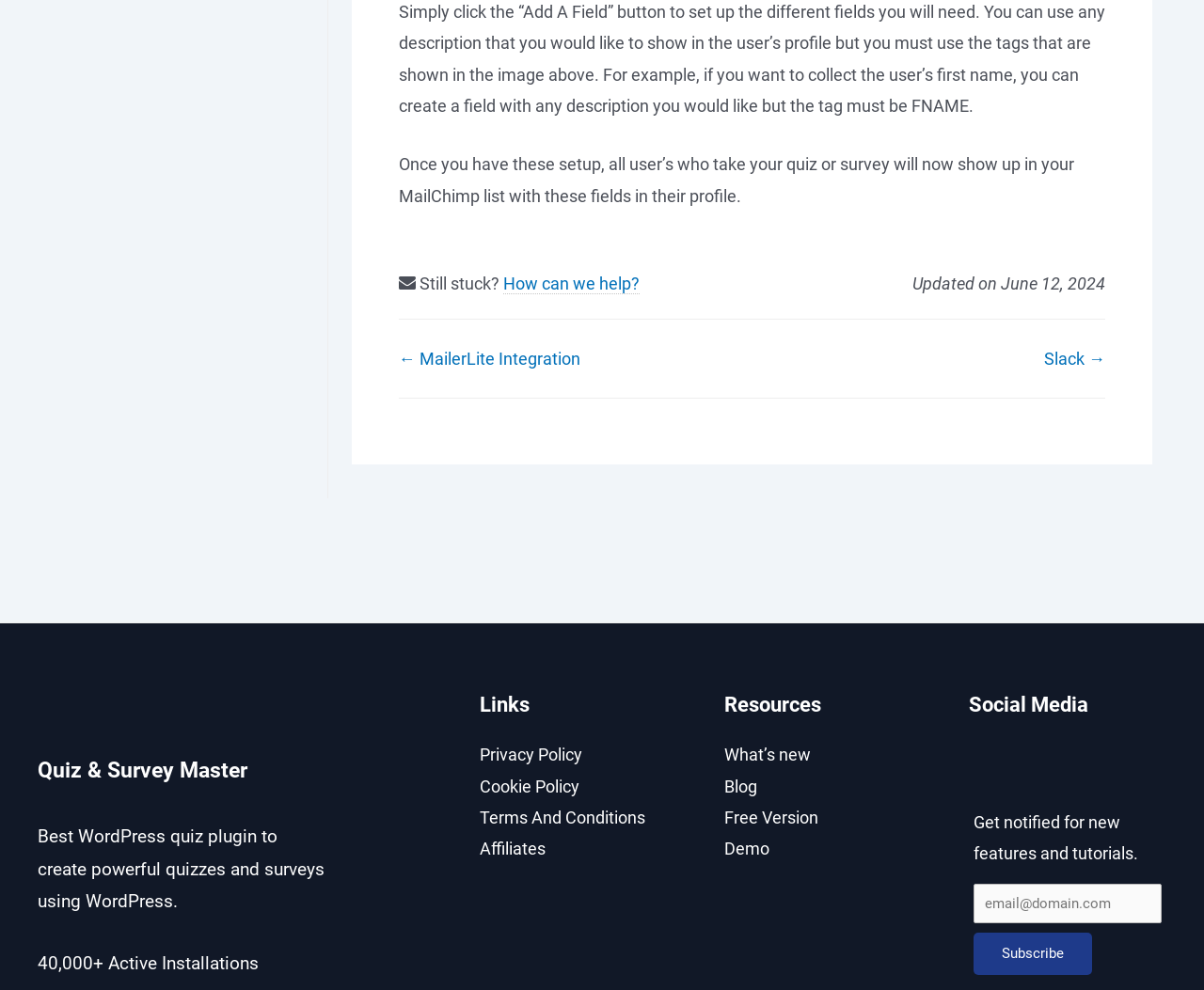Specify the bounding box coordinates of the area to click in order to follow the given instruction: "Subscribe to the newsletter."

[0.809, 0.942, 0.907, 0.985]